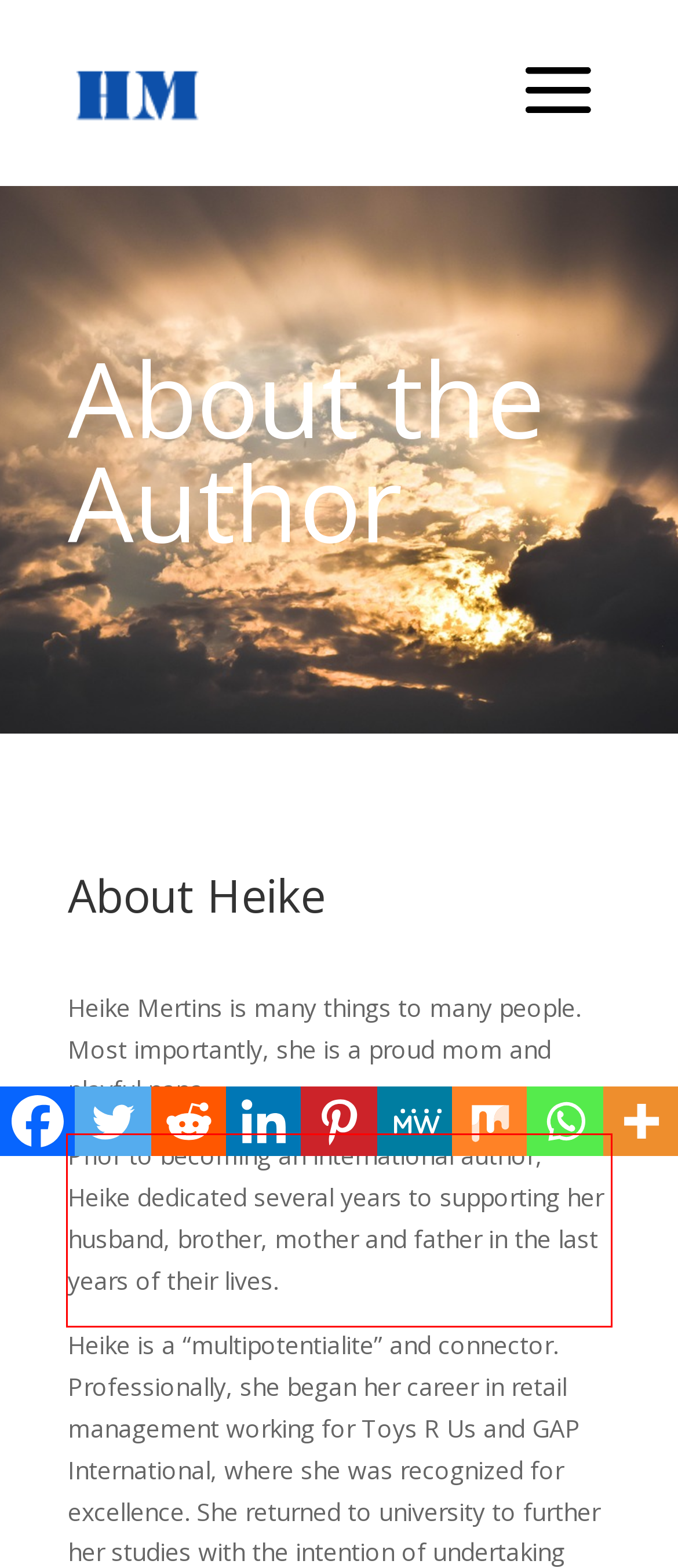The screenshot you have been given contains a UI element surrounded by a red rectangle. Use OCR to read and extract the text inside this red rectangle.

Prior to becoming an international author, Heike dedicated several years to supporting her husband, brother, mother and father in the last years of their lives.